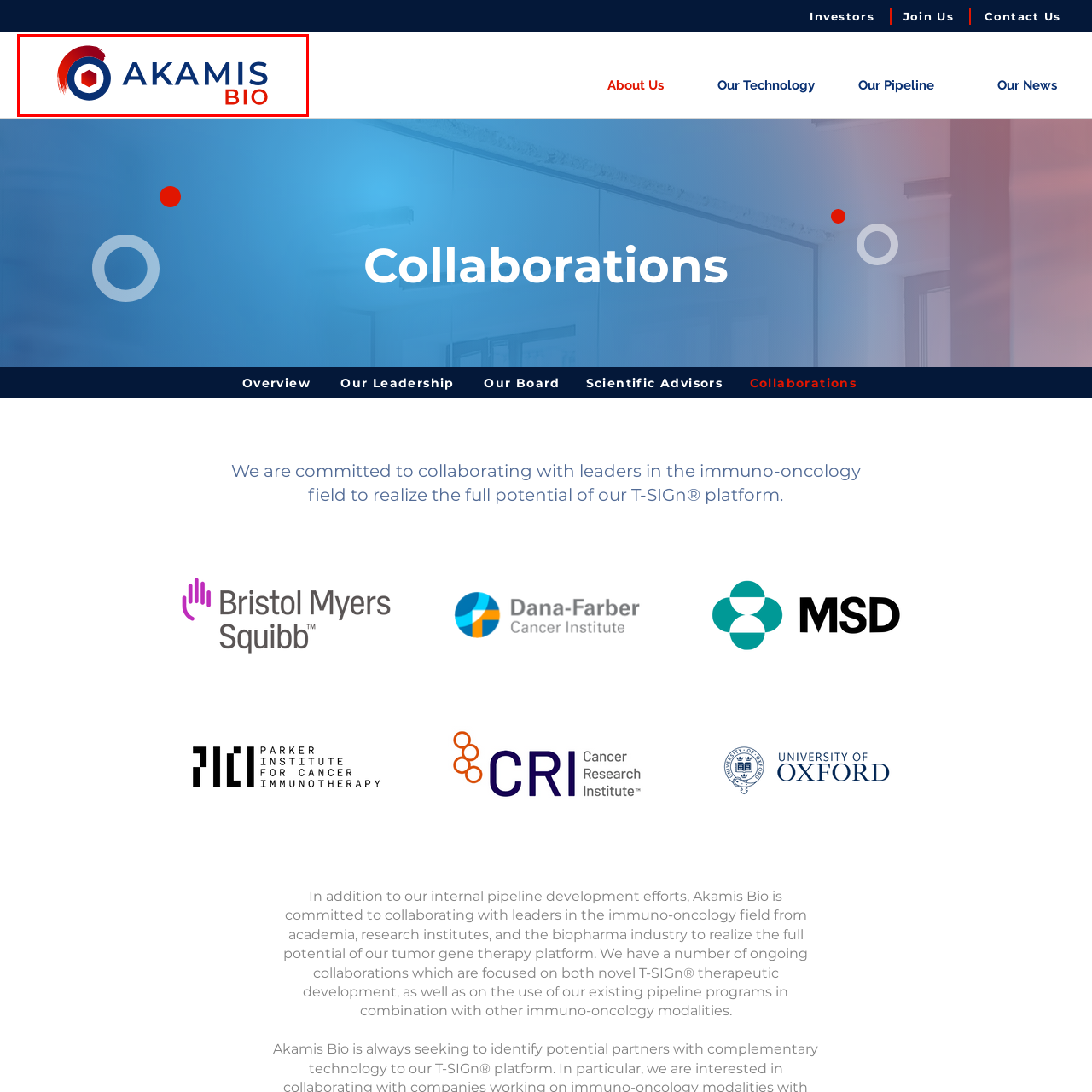What is the focus of Akamis Bio?
Direct your attention to the image enclosed by the red bounding box and provide a detailed answer to the question.

Akamis Bio is a biotechnology company focused on tumor gene therapy, and their logo embodies their dedication to advancing solutions in immuno-oncology.